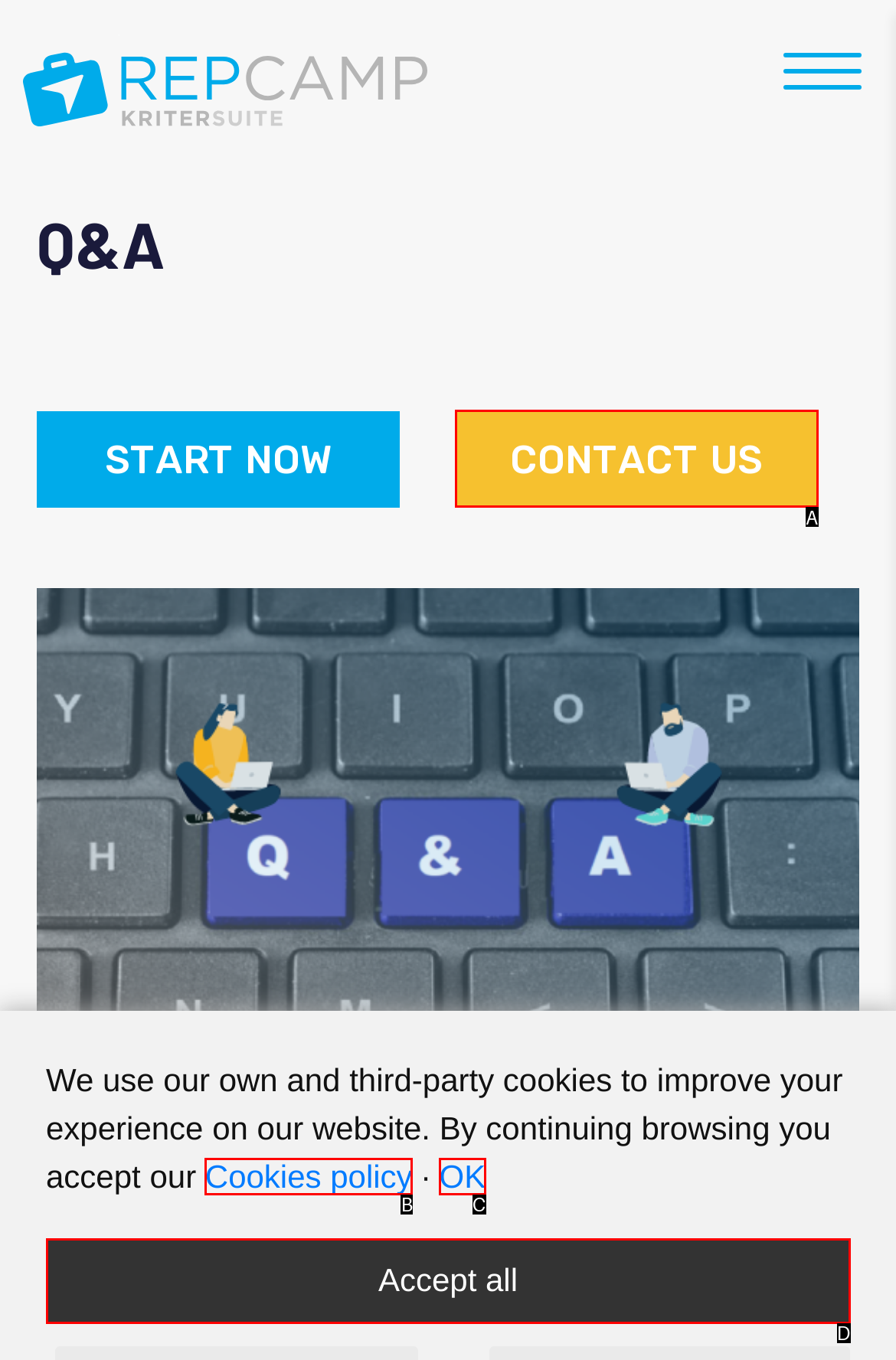Which HTML element matches the description: OK the best? Answer directly with the letter of the chosen option.

C